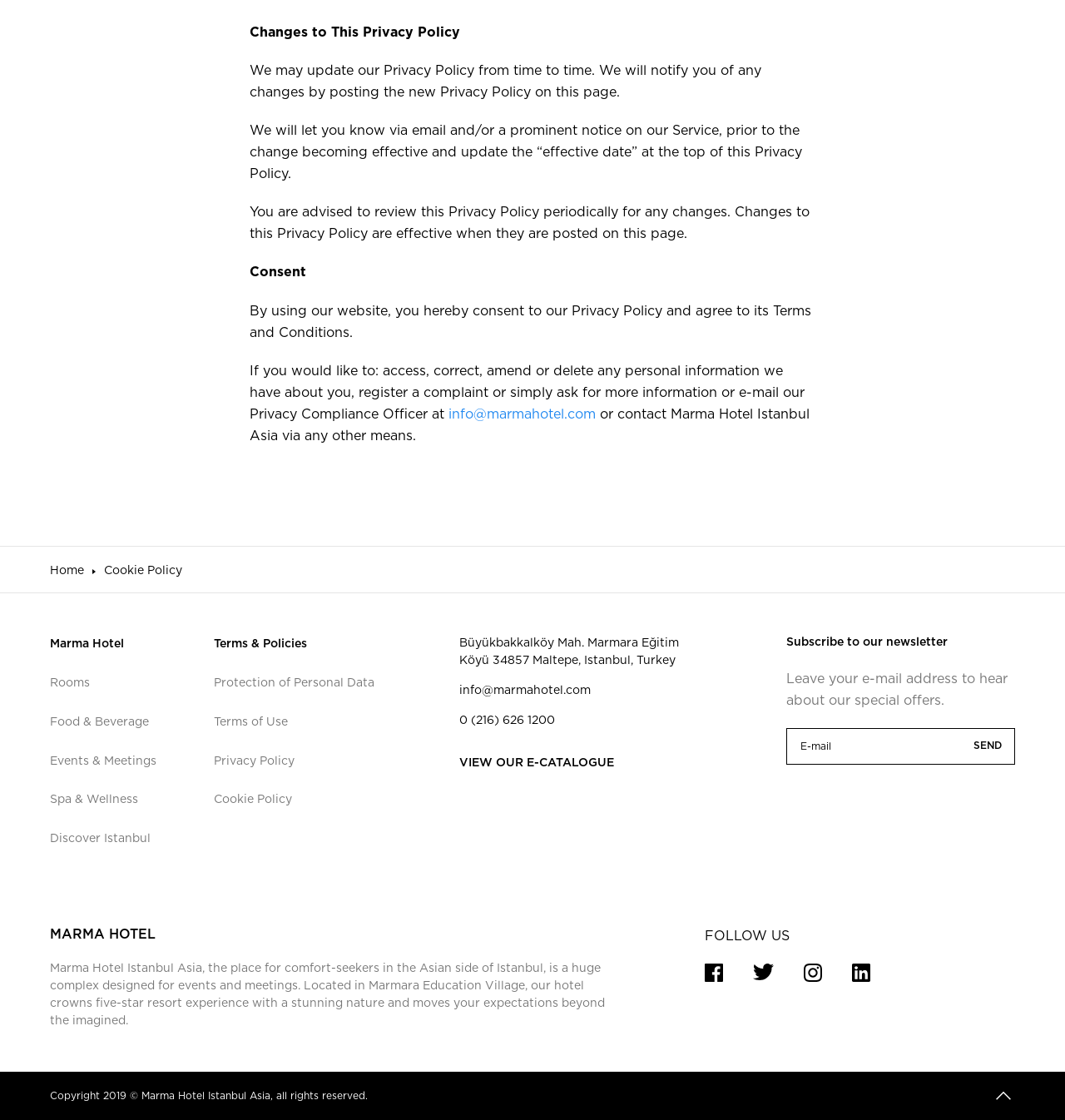What is the email address to contact the Privacy Compliance Officer?
Please give a detailed and elaborate explanation in response to the question.

I found the email address by looking at the text that says 'e-mail our Privacy Compliance Officer at' and then finding the corresponding link with the email address.